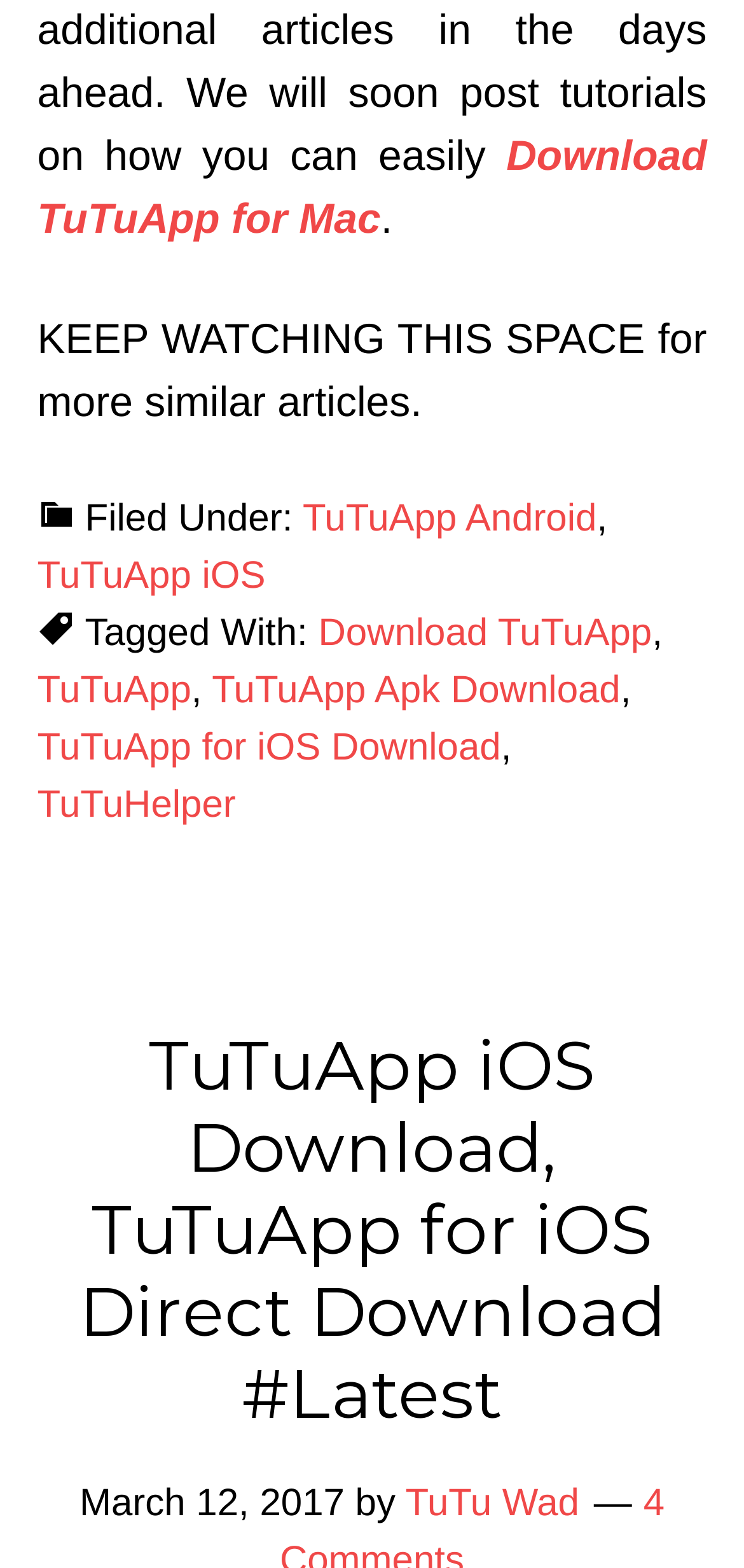Extract the bounding box coordinates for the HTML element that matches this description: "alt="Shoviv blog logo"". The coordinates should be four float numbers between 0 and 1, i.e., [left, top, right, bottom].

None